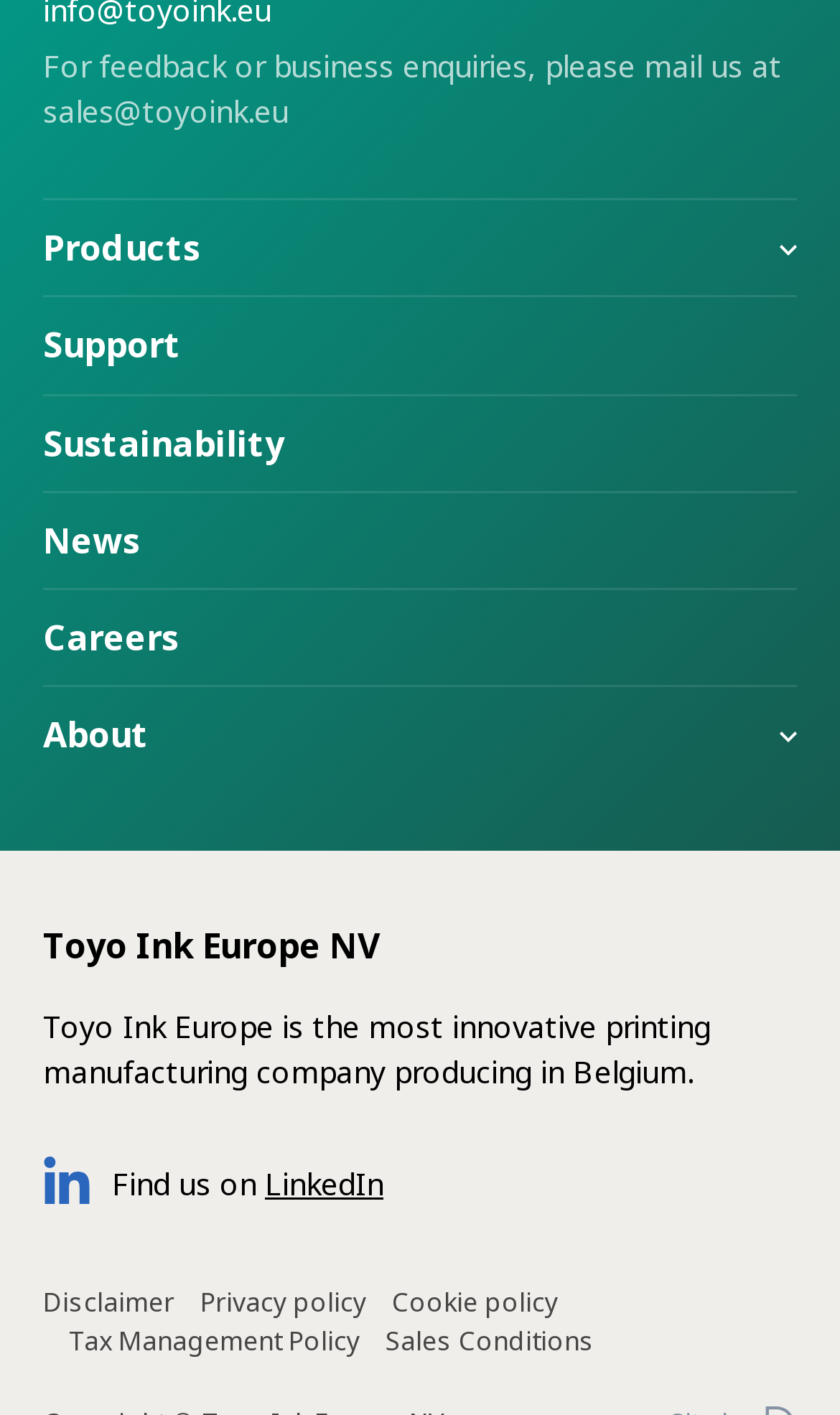Refer to the image and offer a detailed explanation in response to the question: Is there a LinkedIn link?

There is a link 'Find us on LinkedIn' in the top section of the webpage, which indicates that the company has a presence on LinkedIn.